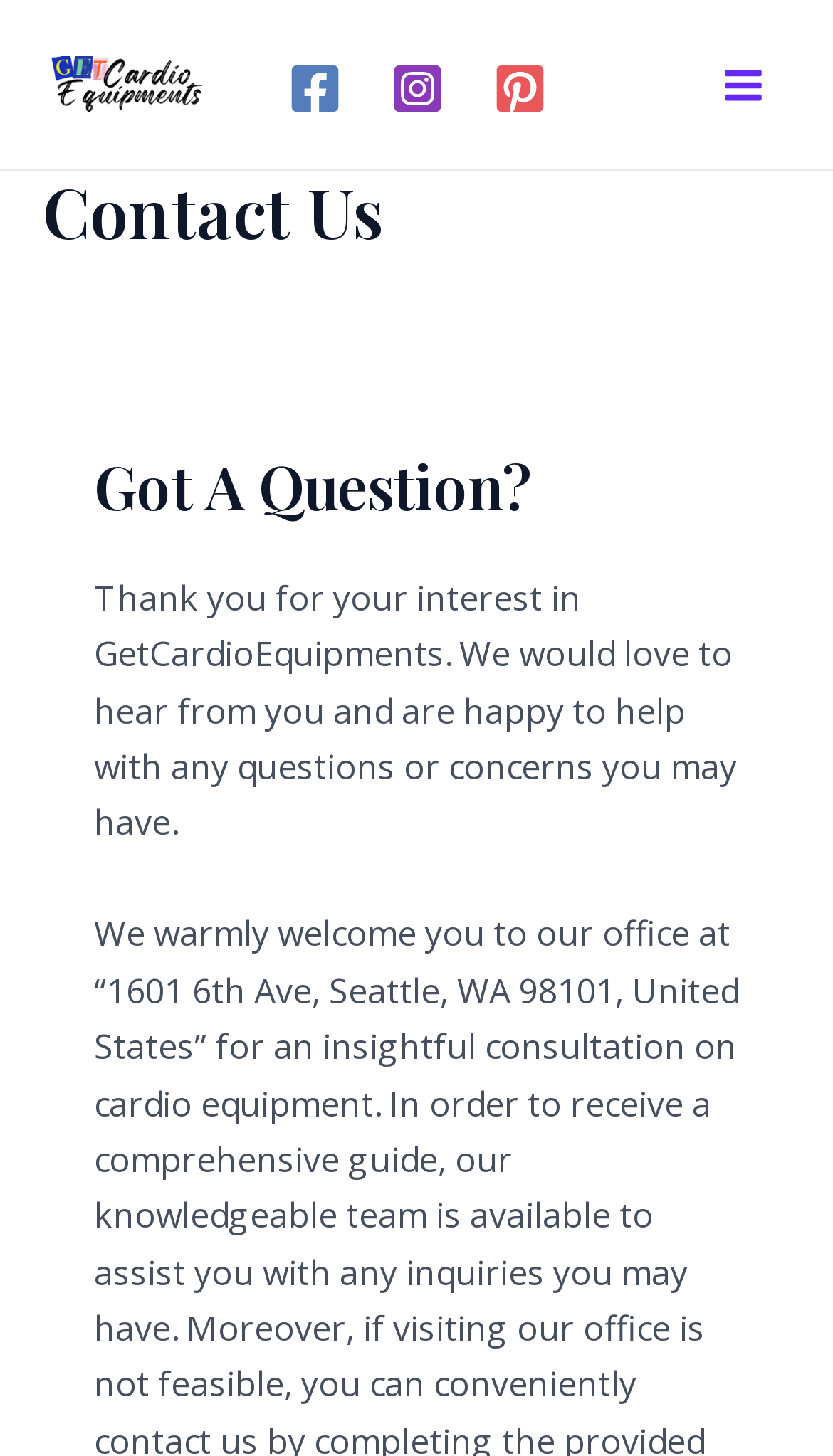Answer the question with a single word or phrase: 
How many social media links are present?

3